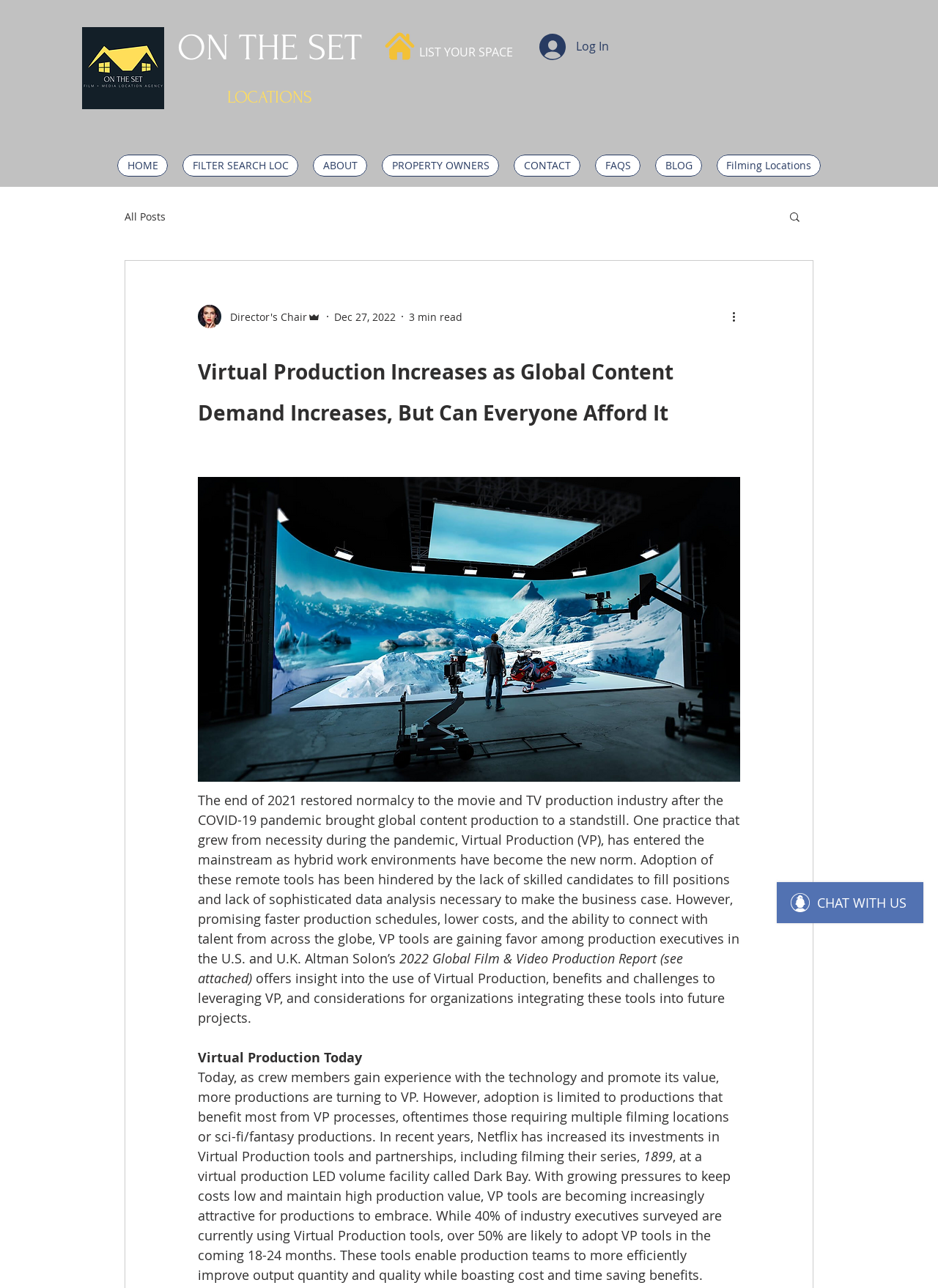Identify the bounding box coordinates of the part that should be clicked to carry out this instruction: "Click on the 'Log In' button".

[0.564, 0.022, 0.66, 0.05]